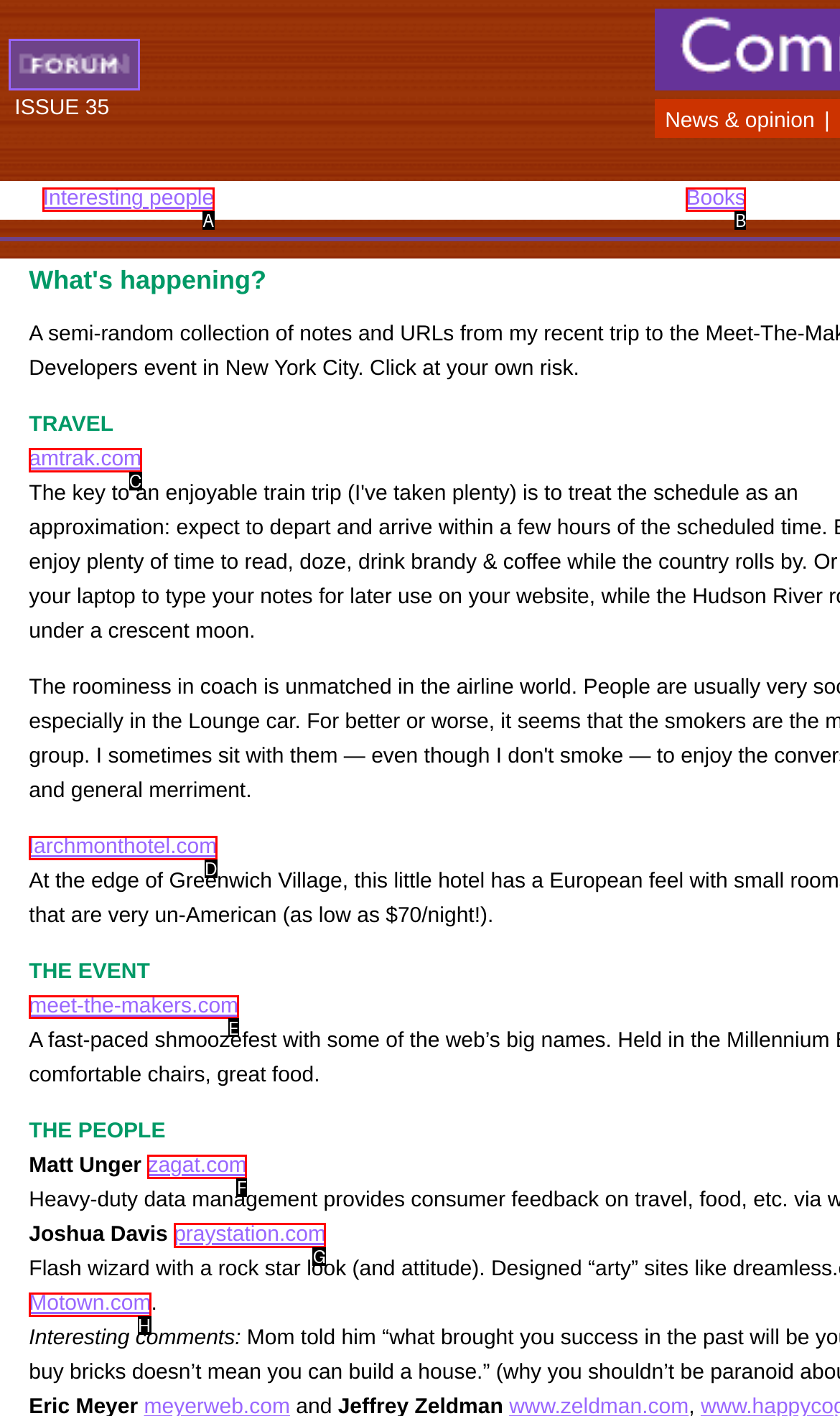Which HTML element should be clicked to complete the following task: Explore praystation.com?
Answer with the letter corresponding to the correct choice.

G